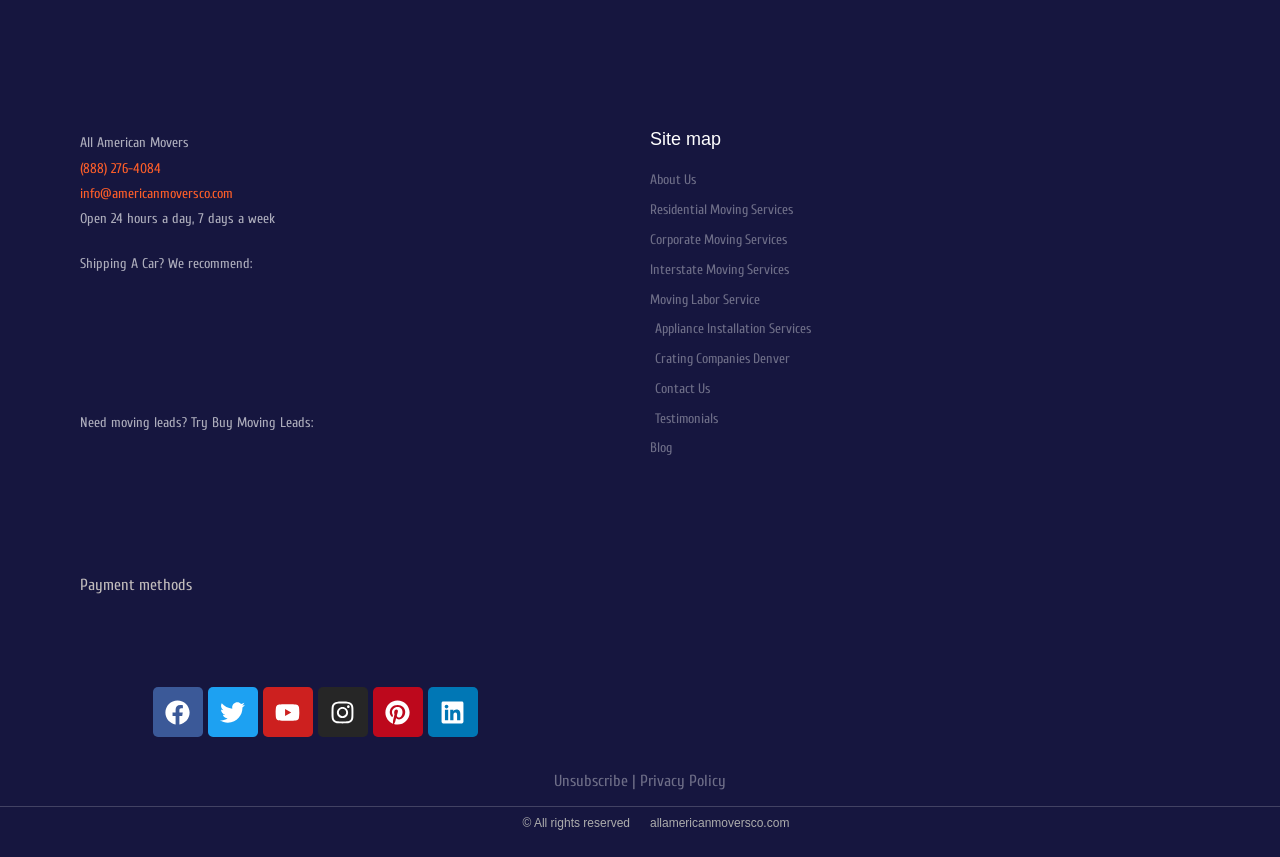Determine the bounding box coordinates of the UI element that matches the following description: "Moving Labor Service". The coordinates should be four float numbers between 0 and 1 in the format [left, top, right, bottom].

[0.508, 0.337, 0.938, 0.367]